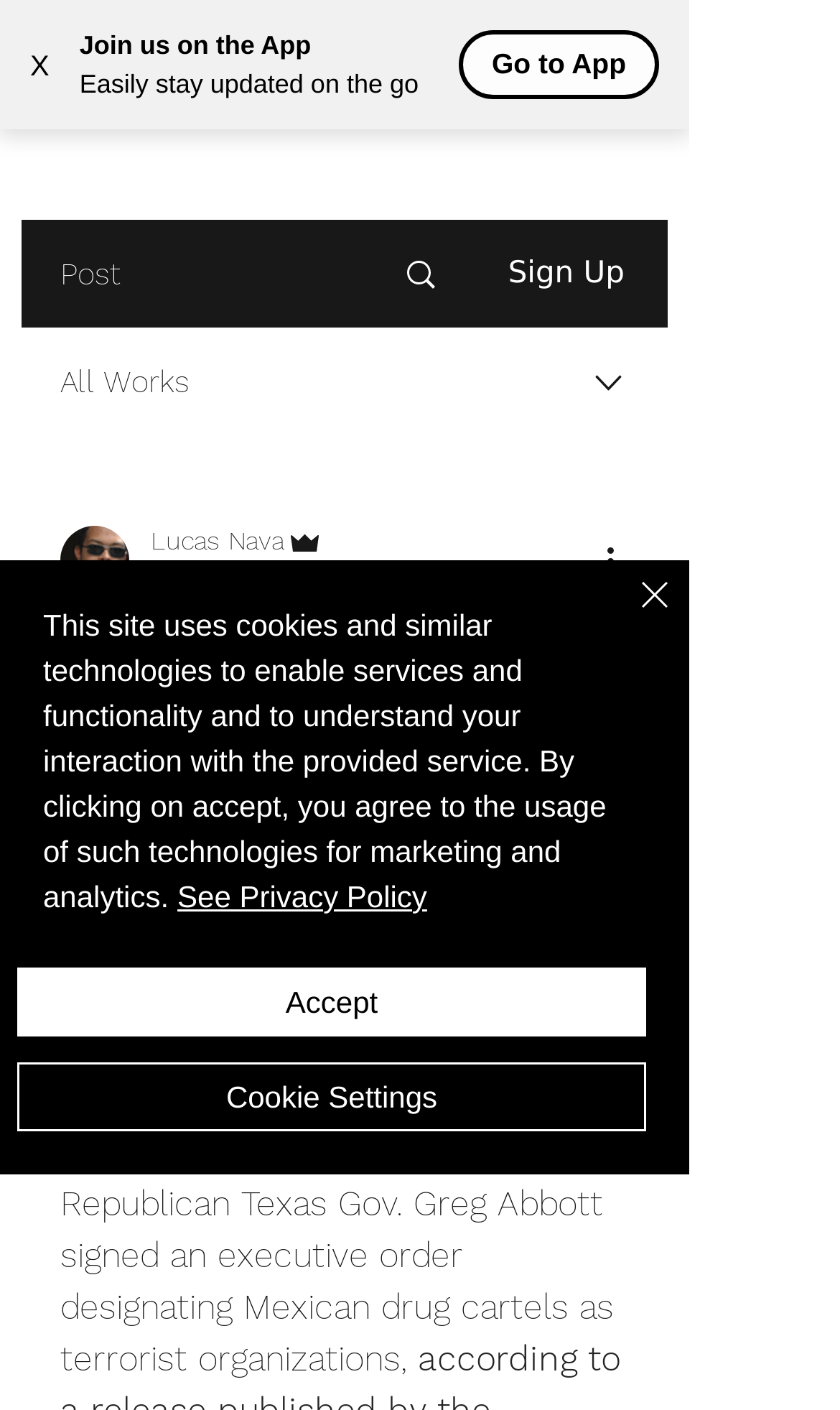Find the bounding box of the UI element described as: "See Privacy Policy". The bounding box coordinates should be given as four float values between 0 and 1, i.e., [left, top, right, bottom].

[0.211, 0.624, 0.508, 0.648]